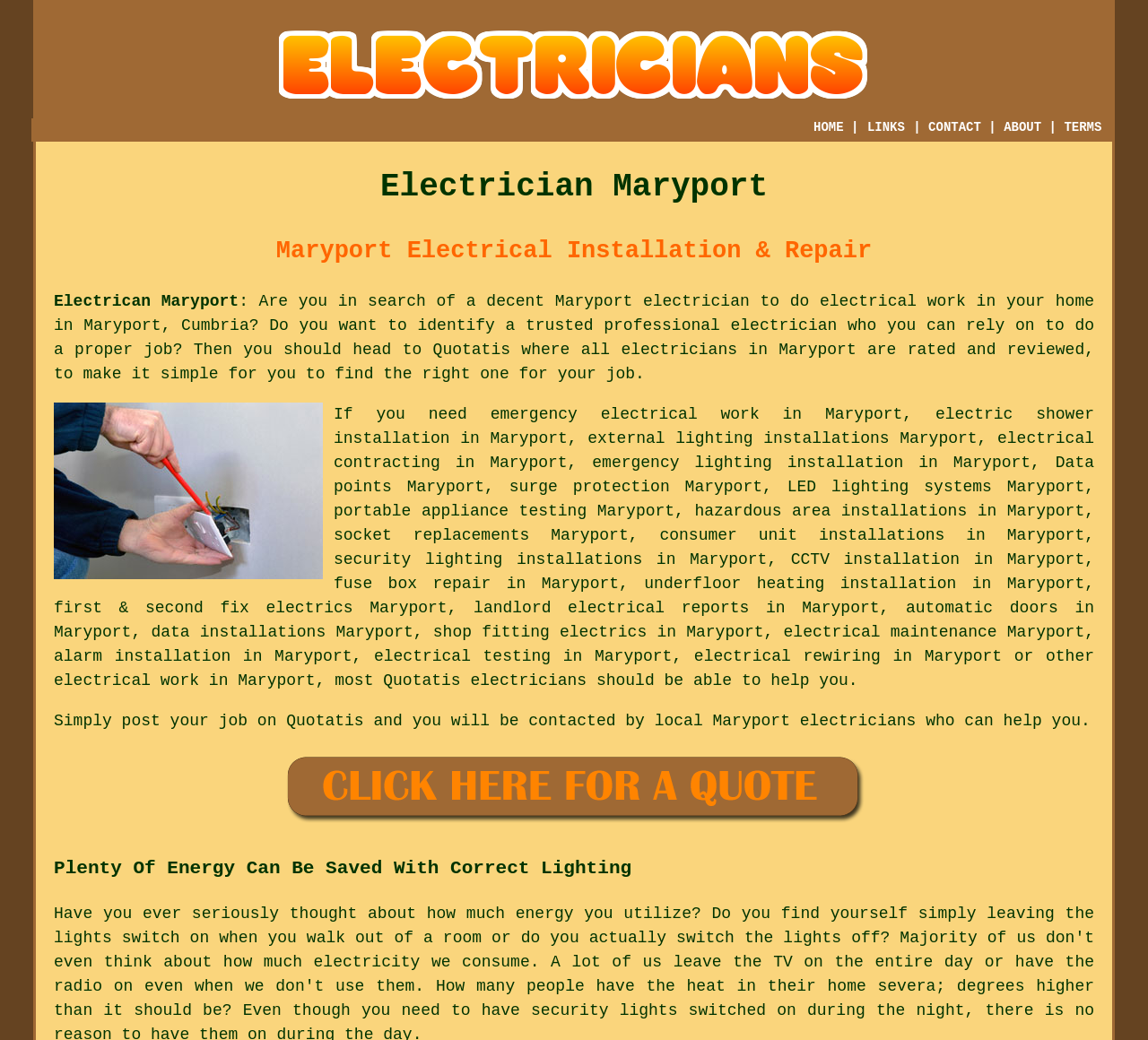Using the elements shown in the image, answer the question comprehensively: What is the location of the electrician?

The location of the electrician is mentioned in the heading 'Electrician Maryport' and also in the text 'Are you in search of a decent Maryport electrician to do electrical work in your home in Maryport, Cumbria?'. It is clear that the electrician is based in Maryport, Cumbria.